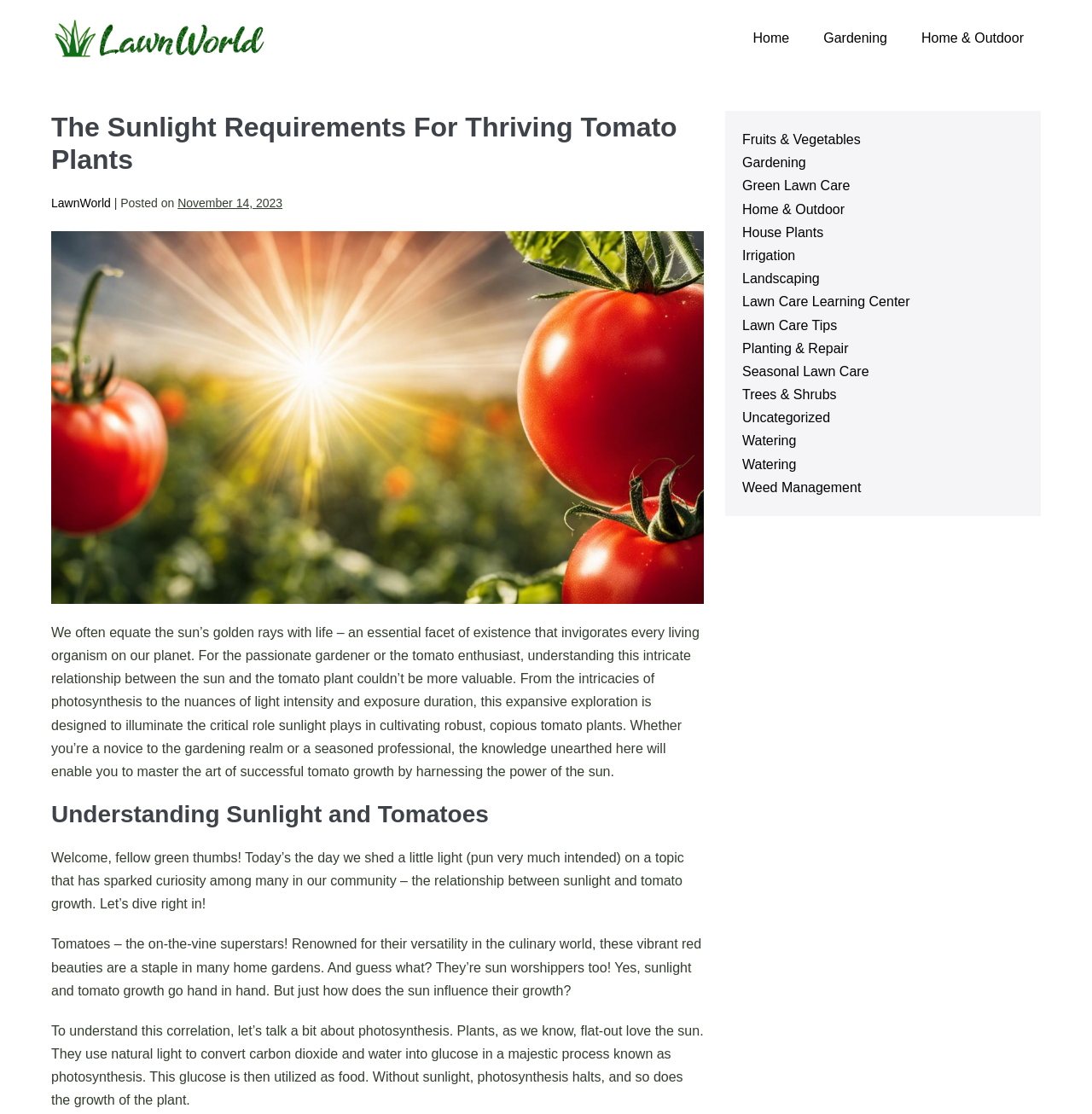Please provide the bounding box coordinates for the element that needs to be clicked to perform the following instruction: "Click on the 'Lawn Care Learning Center' link". The coordinates should be given as four float numbers between 0 and 1, i.e., [left, top, right, bottom].

[0.68, 0.264, 0.833, 0.277]